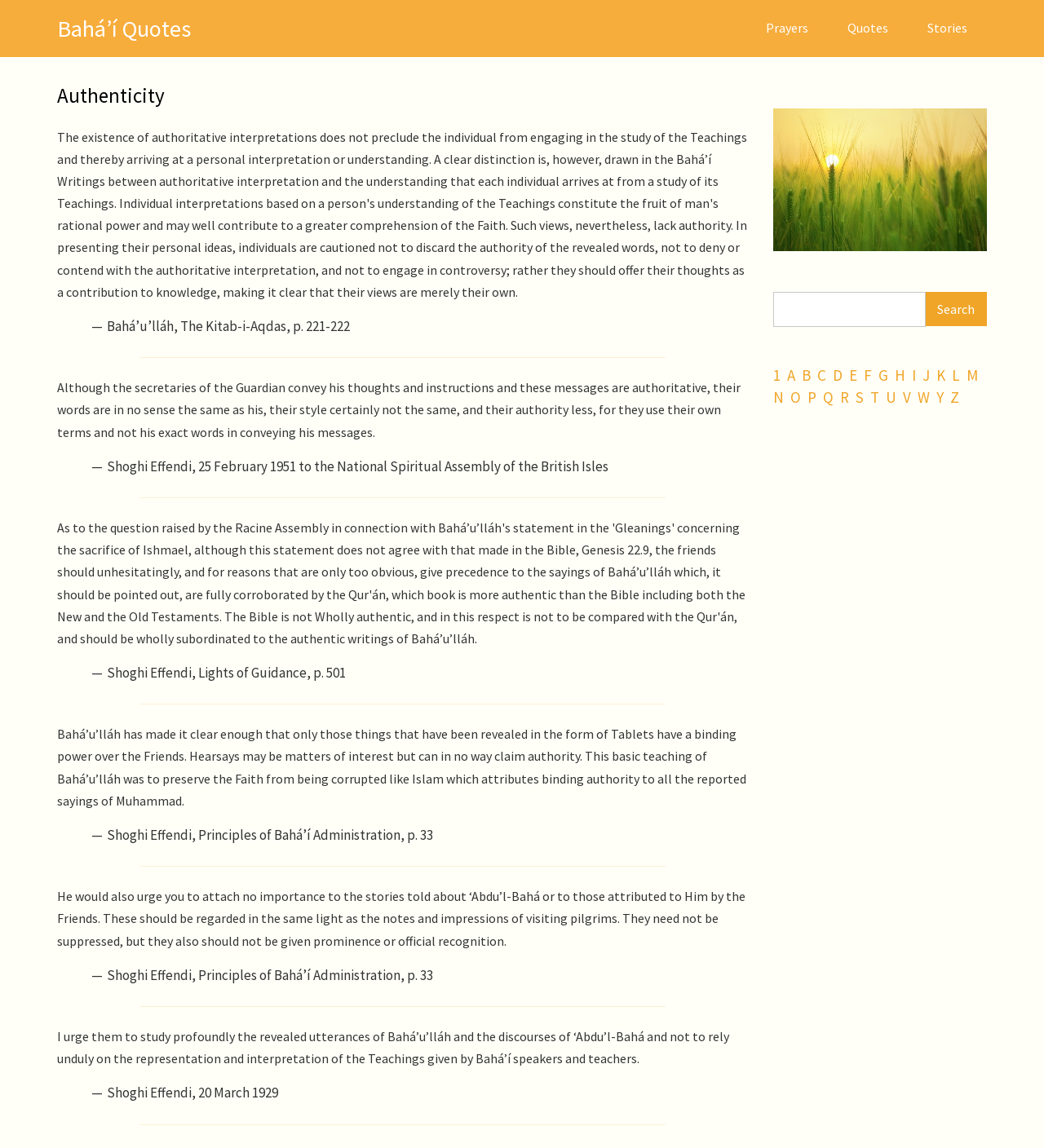Using the provided element description "Quotes", determine the bounding box coordinates of the UI element.

[0.793, 0.007, 0.87, 0.042]